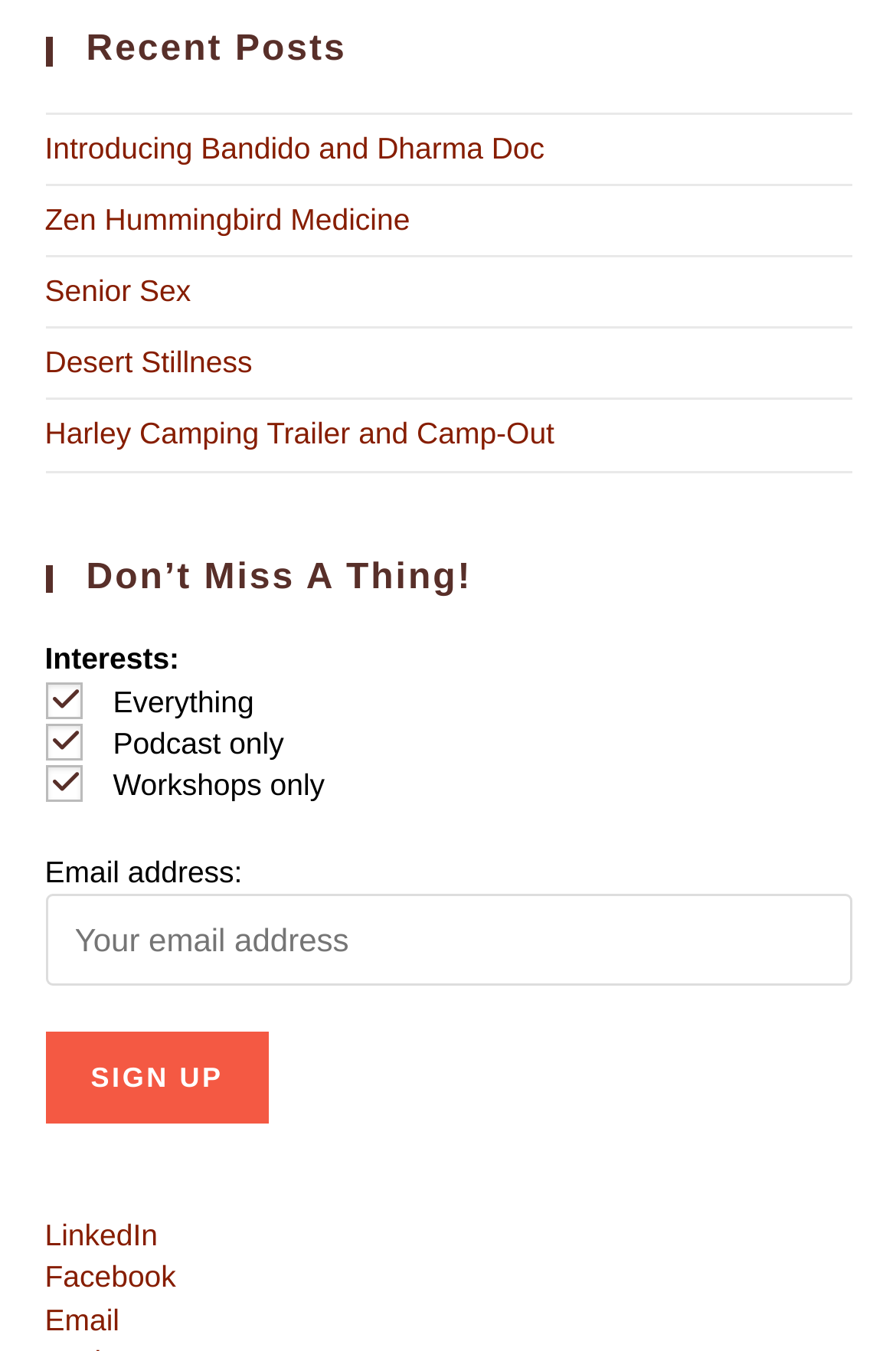Respond to the following question with a brief word or phrase:
What is required to sign up?

Email address